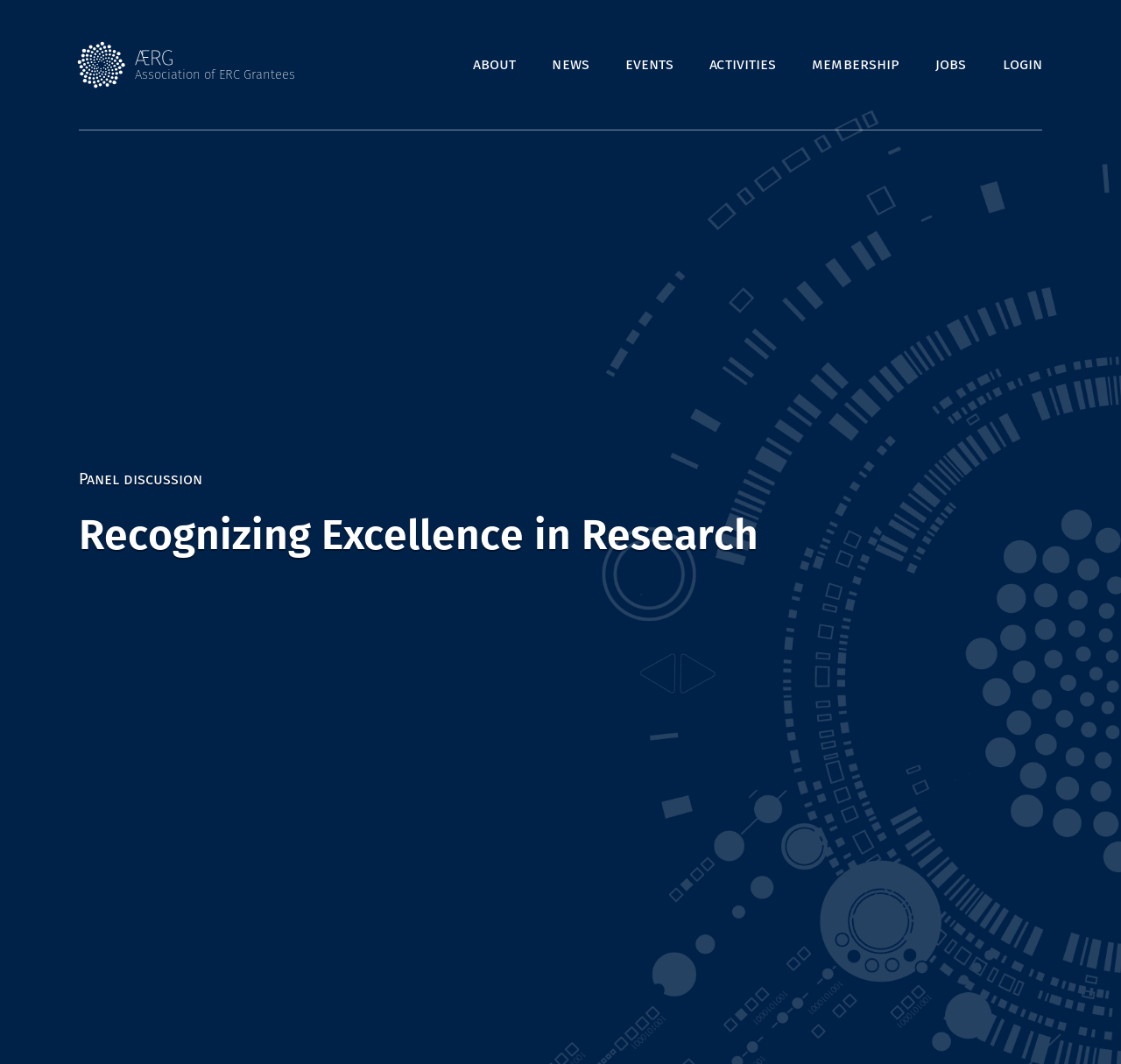Please provide the bounding box coordinates in the format (top-left x, top-left y, bottom-right x, bottom-right y). Remember, all values are floating point numbers between 0 and 1. What is the bounding box coordinate of the region described as: Association of ERC Grantees

[0.069, 0.039, 0.263, 0.083]